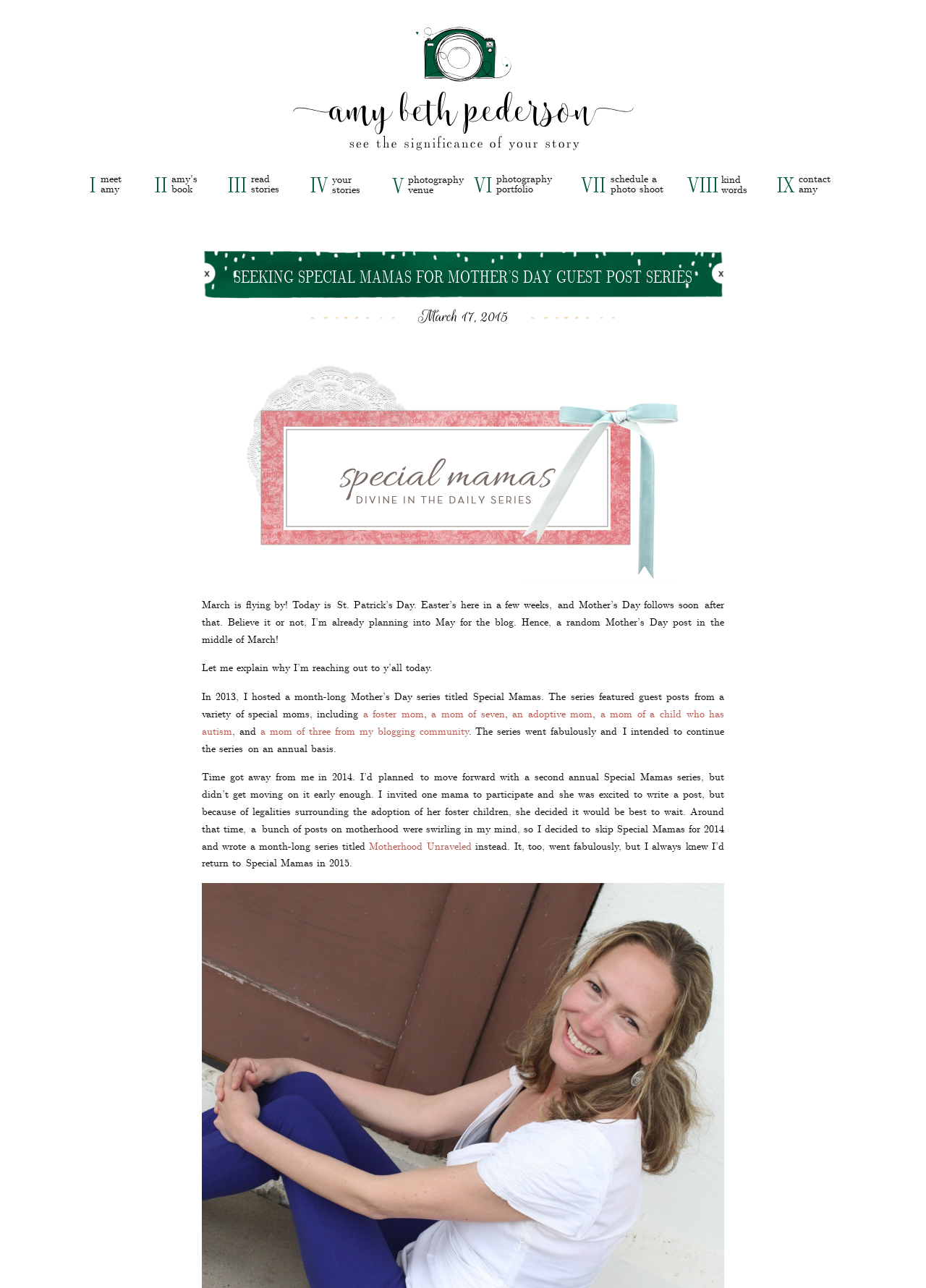What is the theme of the Mother’s Day series?
From the details in the image, answer the question comprehensively.

The theme of the Mother’s Day series is 'Special Mamas' which is a series featuring guest posts from a variety of special moms, including foster moms, adoptive moms, and moms of children with autism.